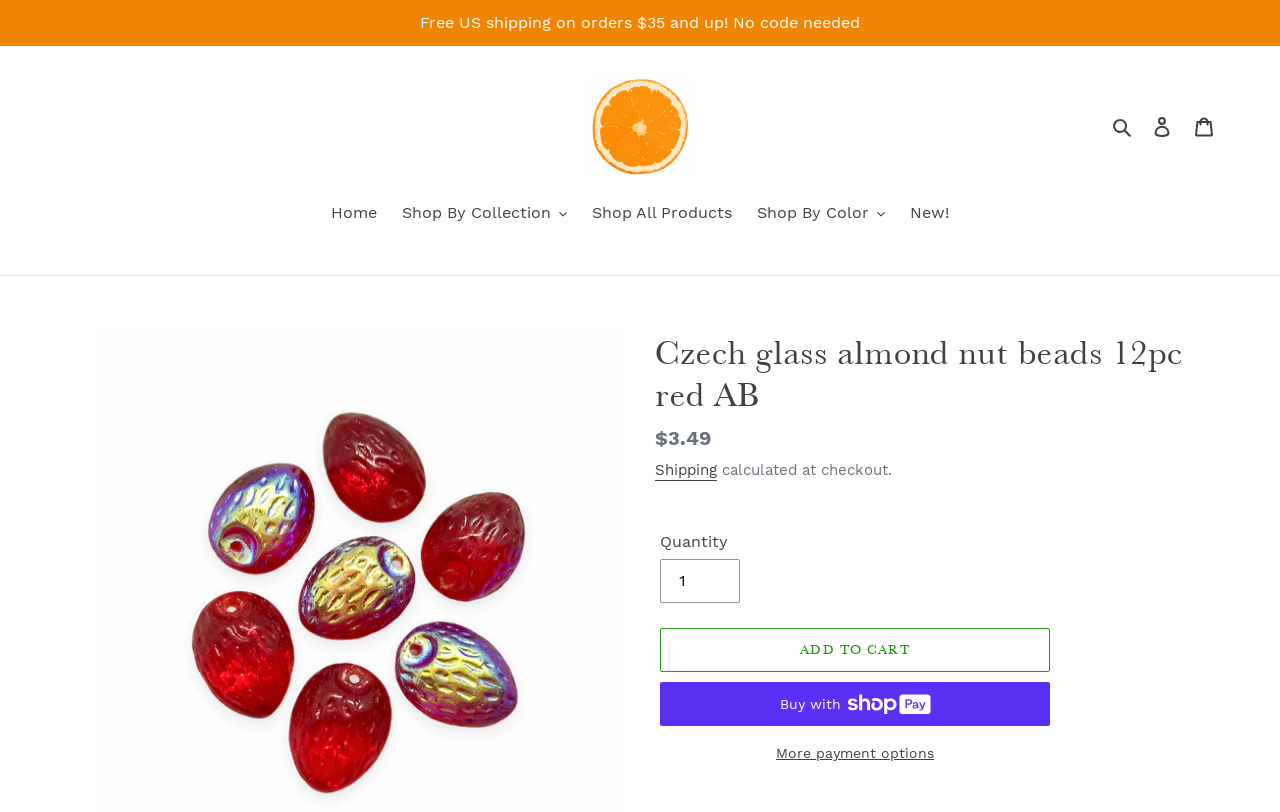Specify the bounding box coordinates for the region that must be clicked to perform the given instruction: "Click the 'Cart' link".

[0.924, 0.128, 0.957, 0.182]